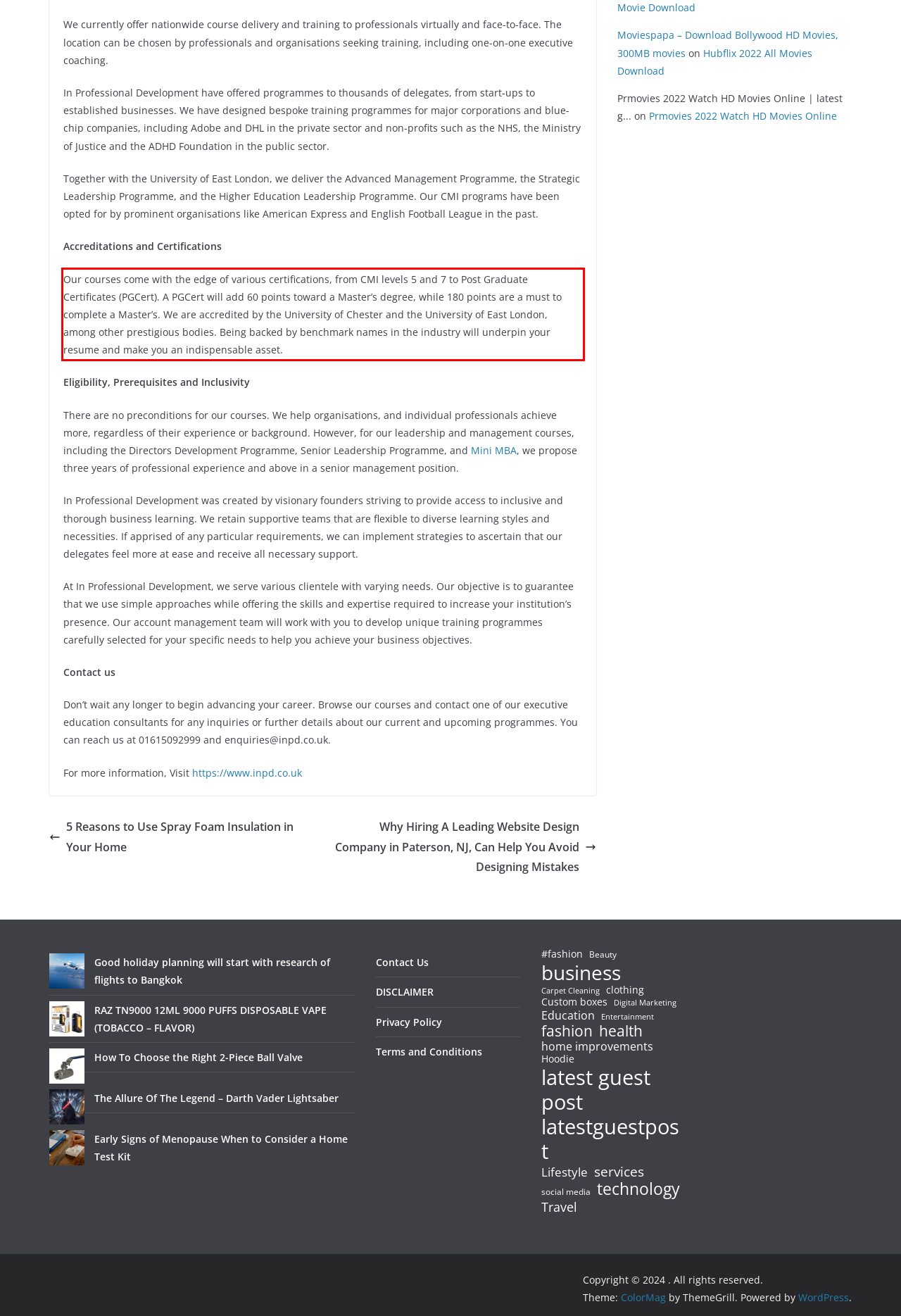Given a webpage screenshot with a red bounding box, perform OCR to read and deliver the text enclosed by the red bounding box.

Our courses come with the edge of various certifications, from CMI levels 5 and 7 to Post Graduate Certificates (PGCert). A PGCert will add 60 points toward a Master’s degree, while 180 points are a must to complete a Master’s. We are accredited by the University of Chester and the University of East London, among other prestigious bodies. Being backed by benchmark names in the industry will underpin your resume and make you an indispensable asset.